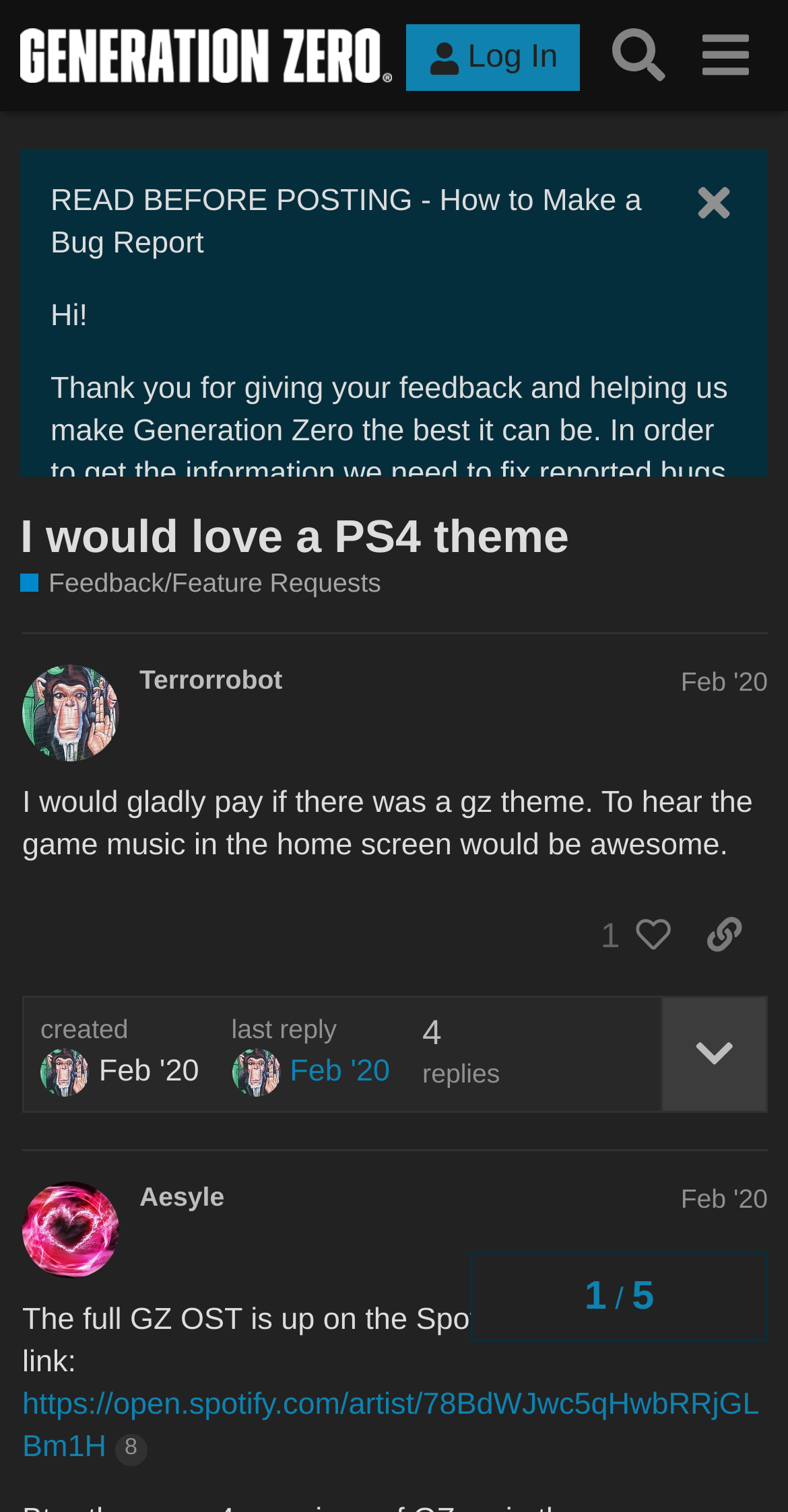Answer with a single word or phrase: 
What is the date of the last reply?

Feb 23, 2020 6:32 am